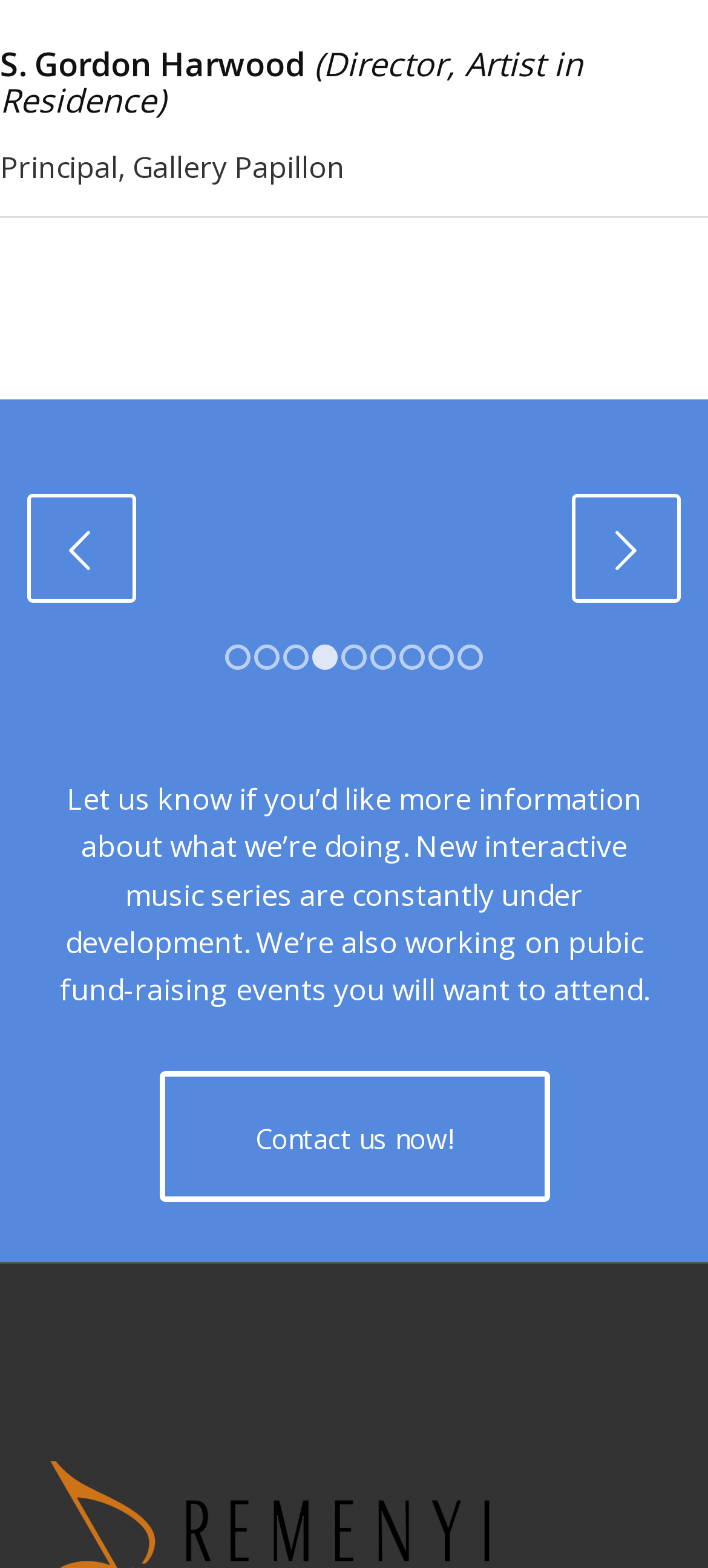Find the bounding box coordinates of the clickable element required to execute the following instruction: "Click on page 1". Provide the coordinates as four float numbers between 0 and 1, i.e., [left, top, right, bottom].

[0.318, 0.411, 0.354, 0.428]